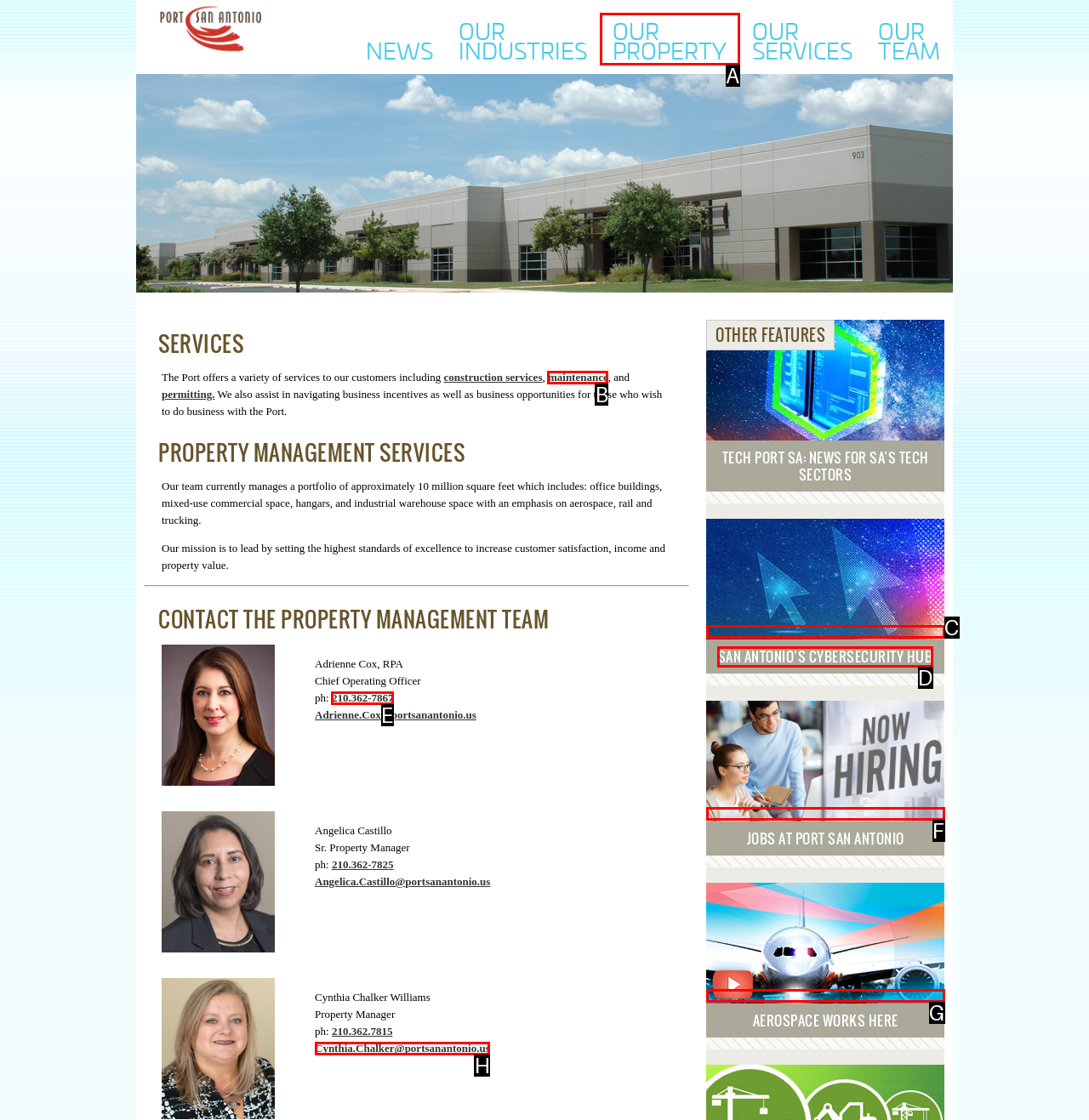Identify the HTML element to select in order to accomplish the following task: View the 'OUR PROPERTY' page
Reply with the letter of the chosen option from the given choices directly.

A